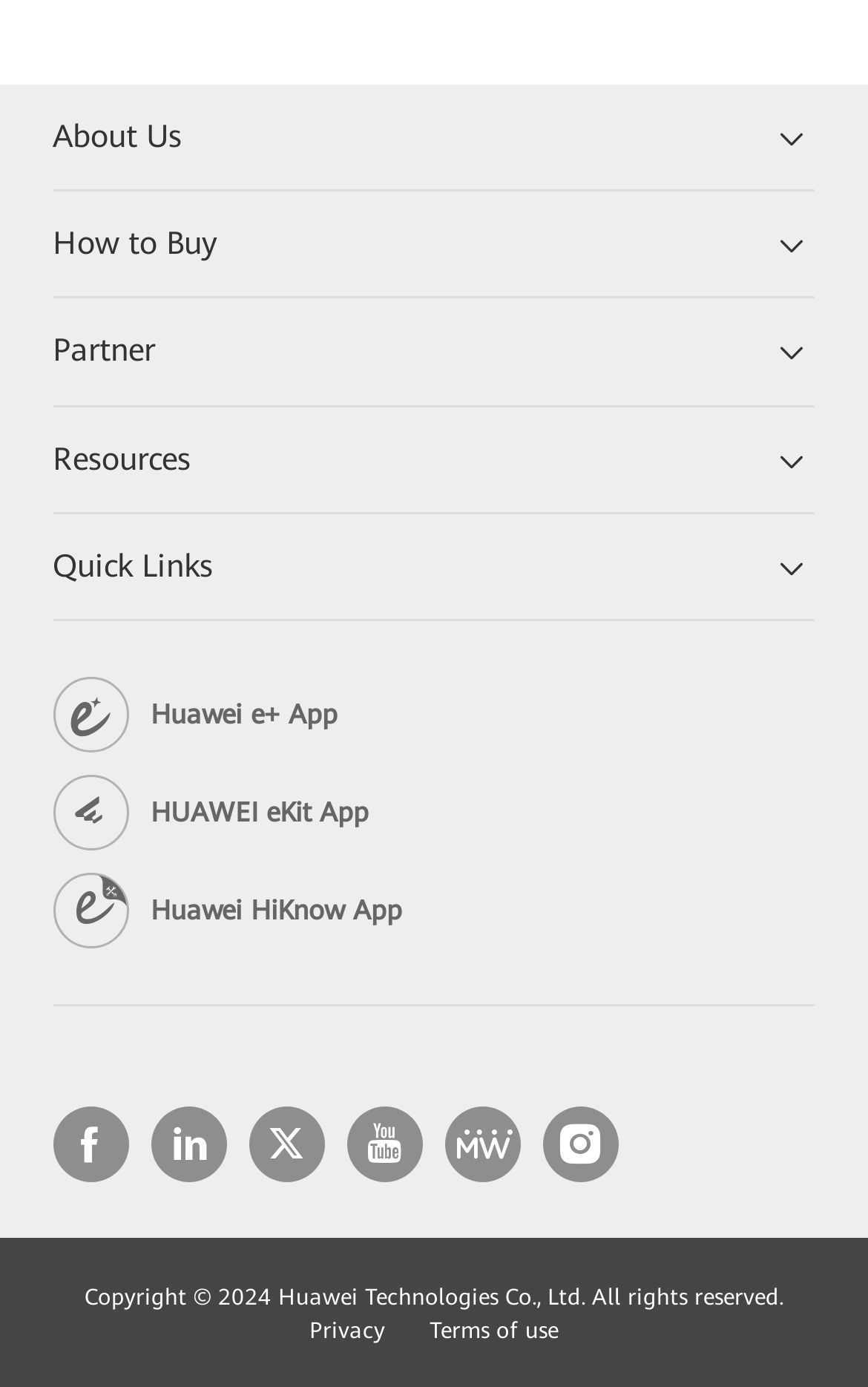Give a one-word or phrase response to the following question: How many apps are listed?

3